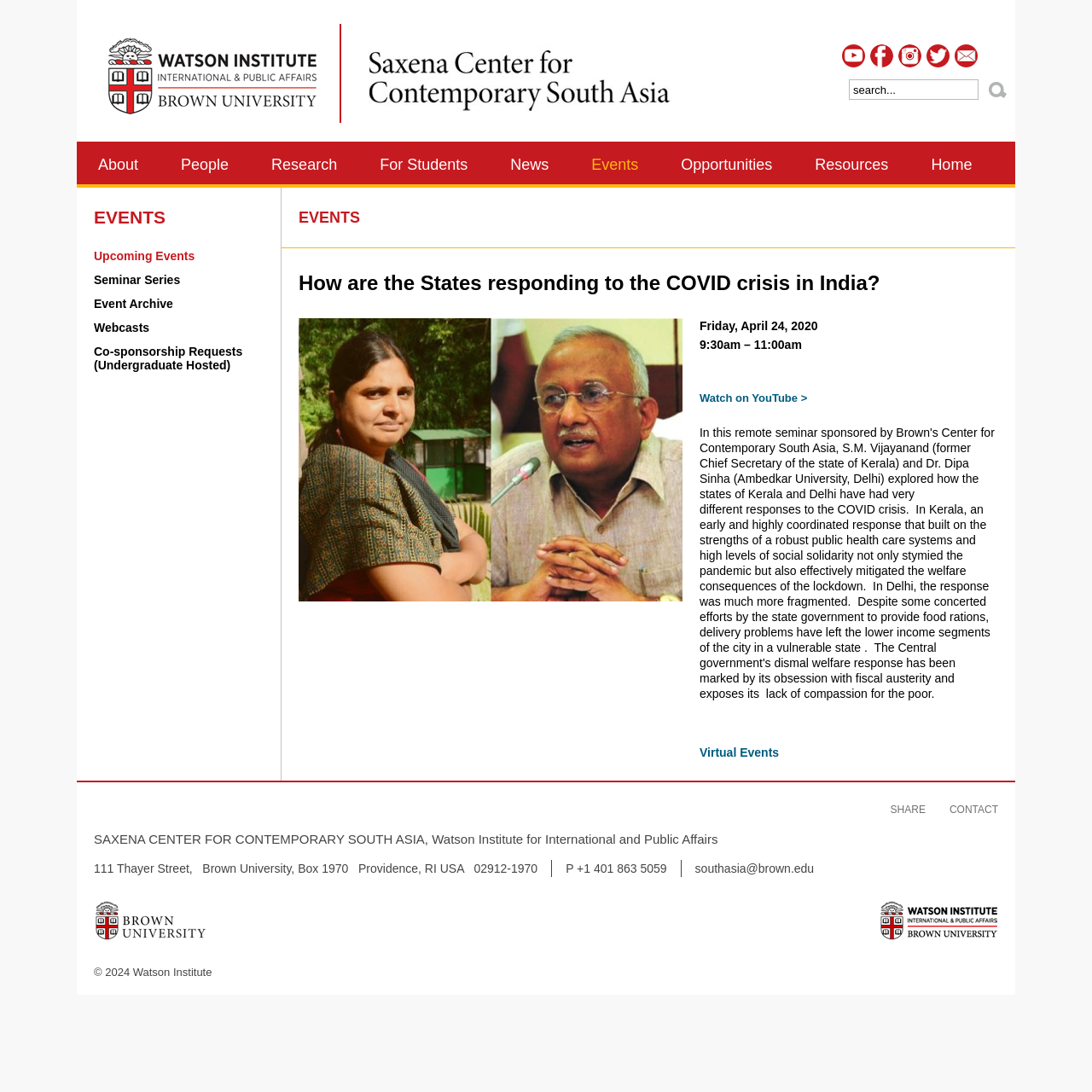Find the bounding box coordinates of the area that needs to be clicked in order to achieve the following instruction: "Contact the SAXENA CENTER FOR CONTEMPORARY SOUTH ASIA". The coordinates should be specified as four float numbers between 0 and 1, i.e., [left, top, right, bottom].

[0.859, 0.73, 0.914, 0.752]